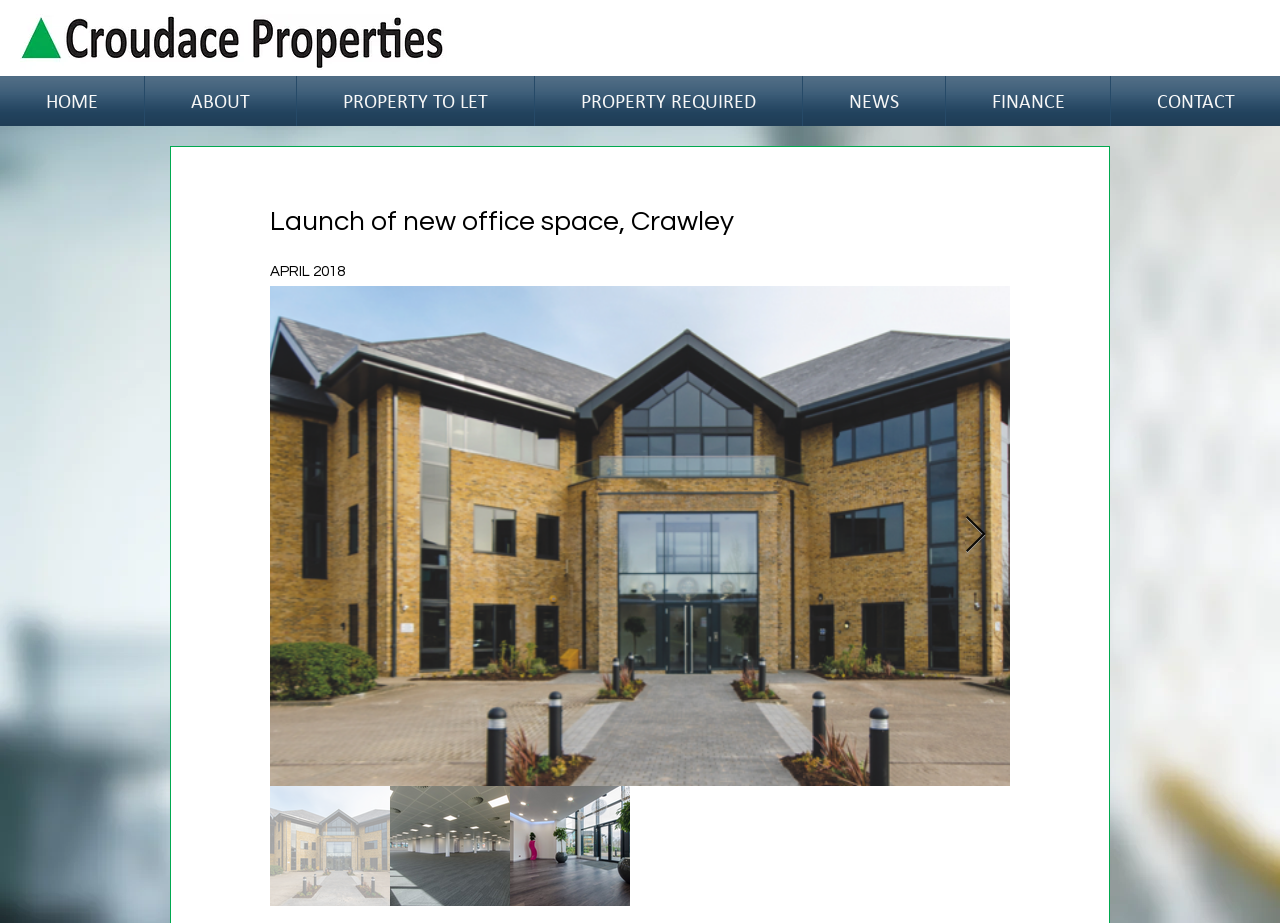Determine the bounding box coordinates of the section I need to click to execute the following instruction: "Click the Next Item button". Provide the coordinates as four float numbers between 0 and 1, i.e., [left, top, right, bottom].

[0.753, 0.559, 0.771, 0.601]